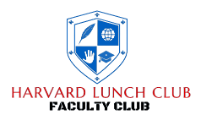Please provide a brief answer to the question using only one word or phrase: 
What is the shape of the emblem?

Shield